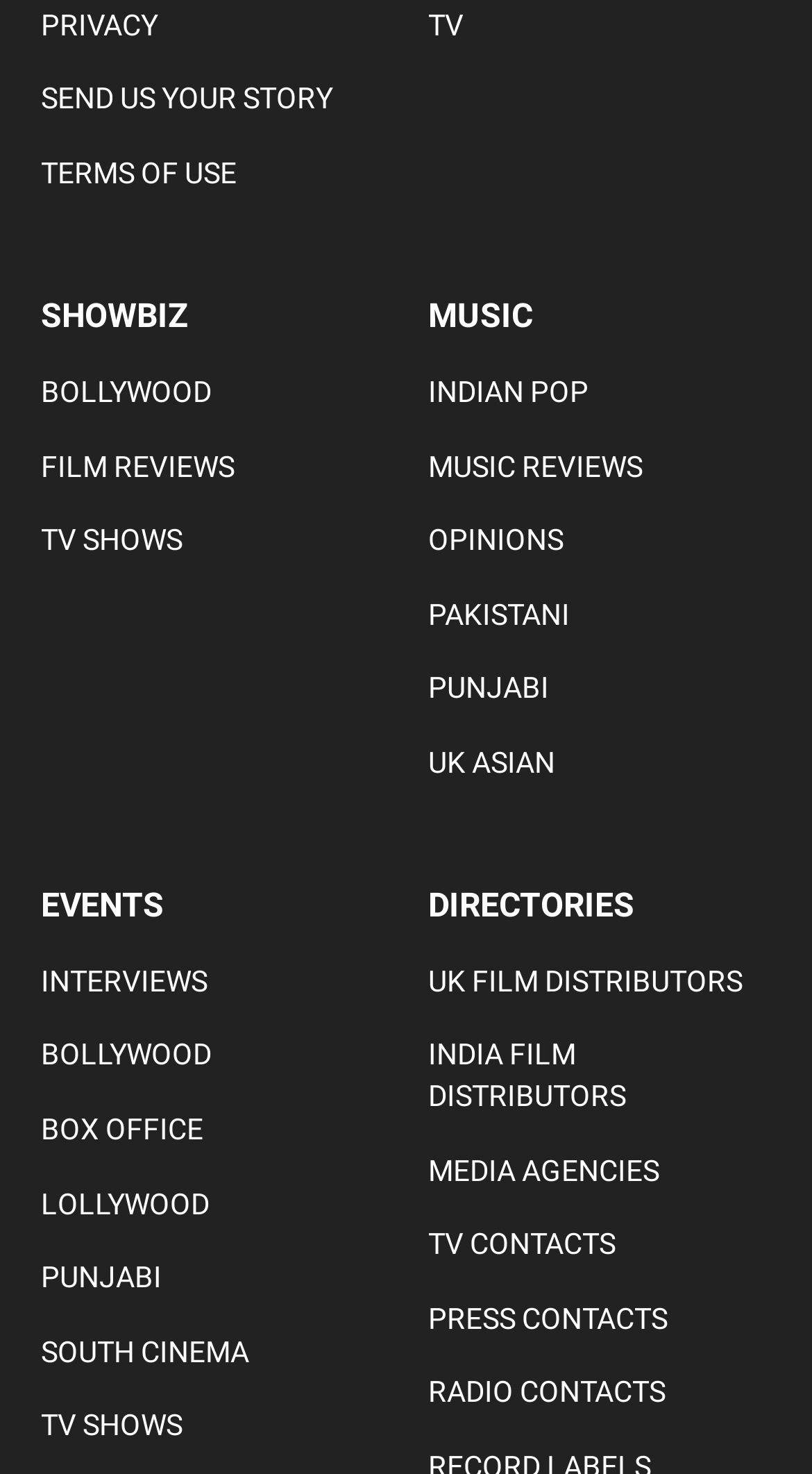How many headings are there on the webpage?
Please provide a single word or phrase in response based on the screenshot.

4